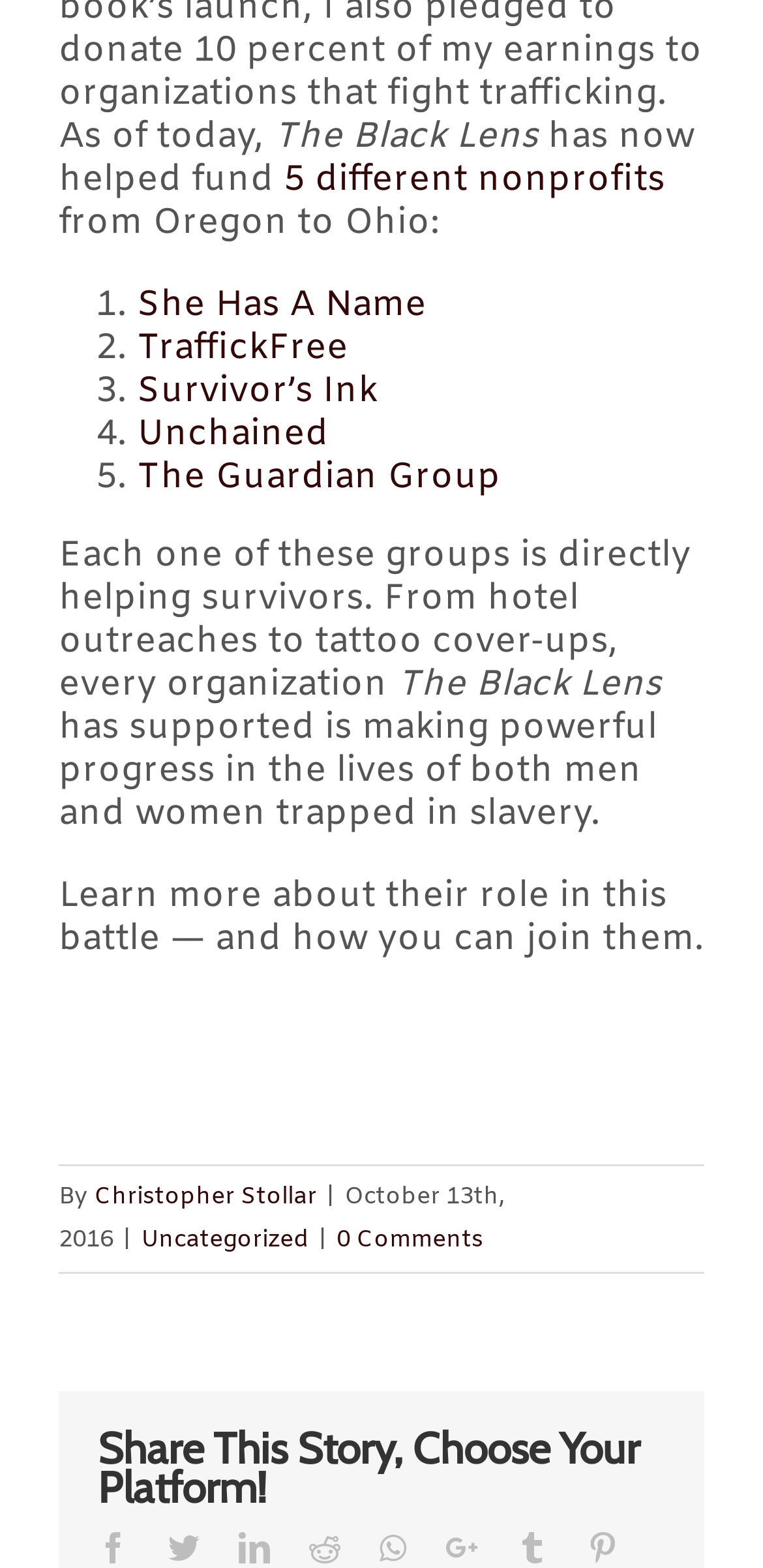Answer the question below in one word or phrase:
What is the purpose of the organizations mentioned?

Helping survivors